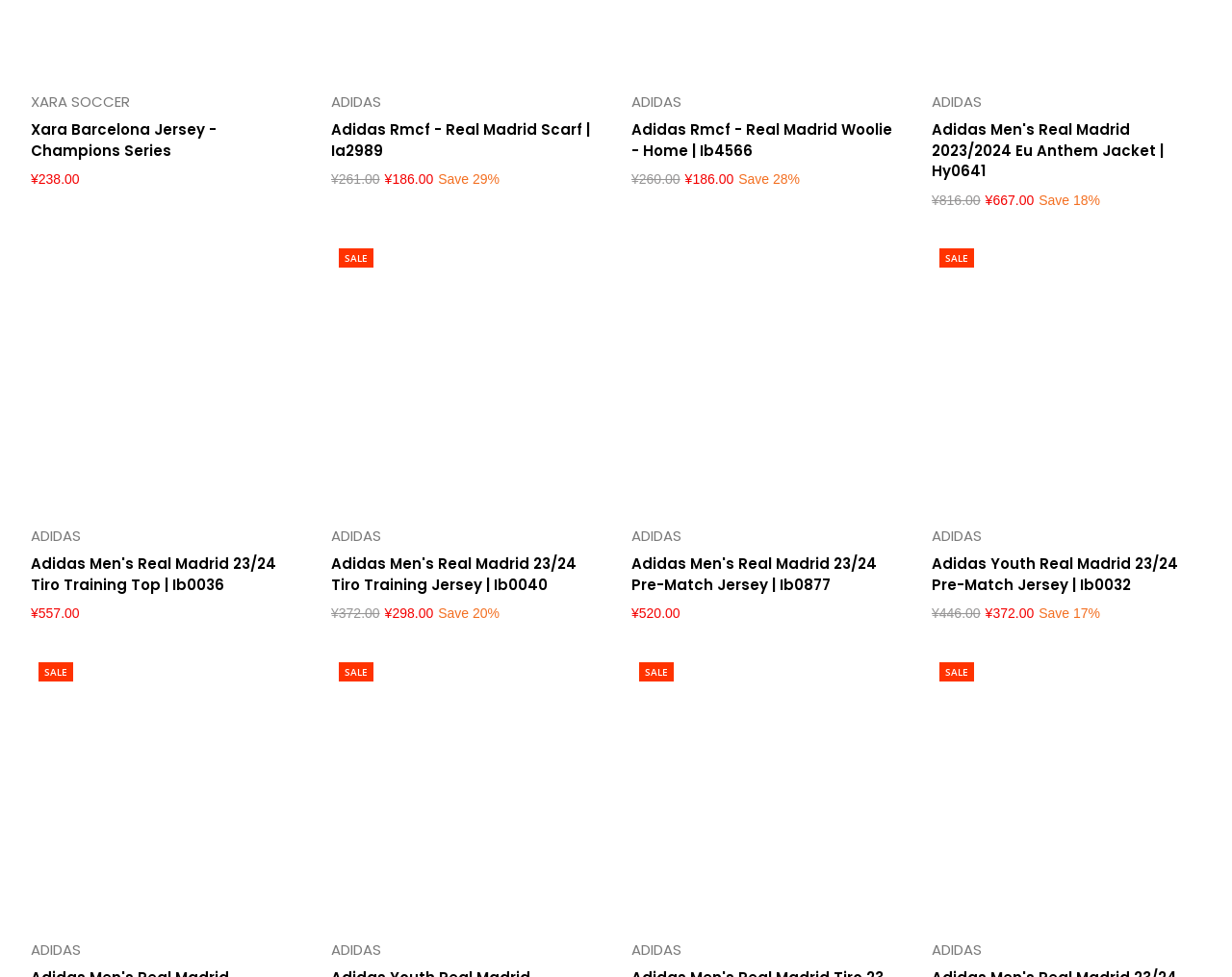Please identify the bounding box coordinates of the clickable area that will allow you to execute the instruction: "Select options for adidas Men's Real Madrid Tiro 23 Training Top".

[0.512, 0.906, 0.703, 0.946]